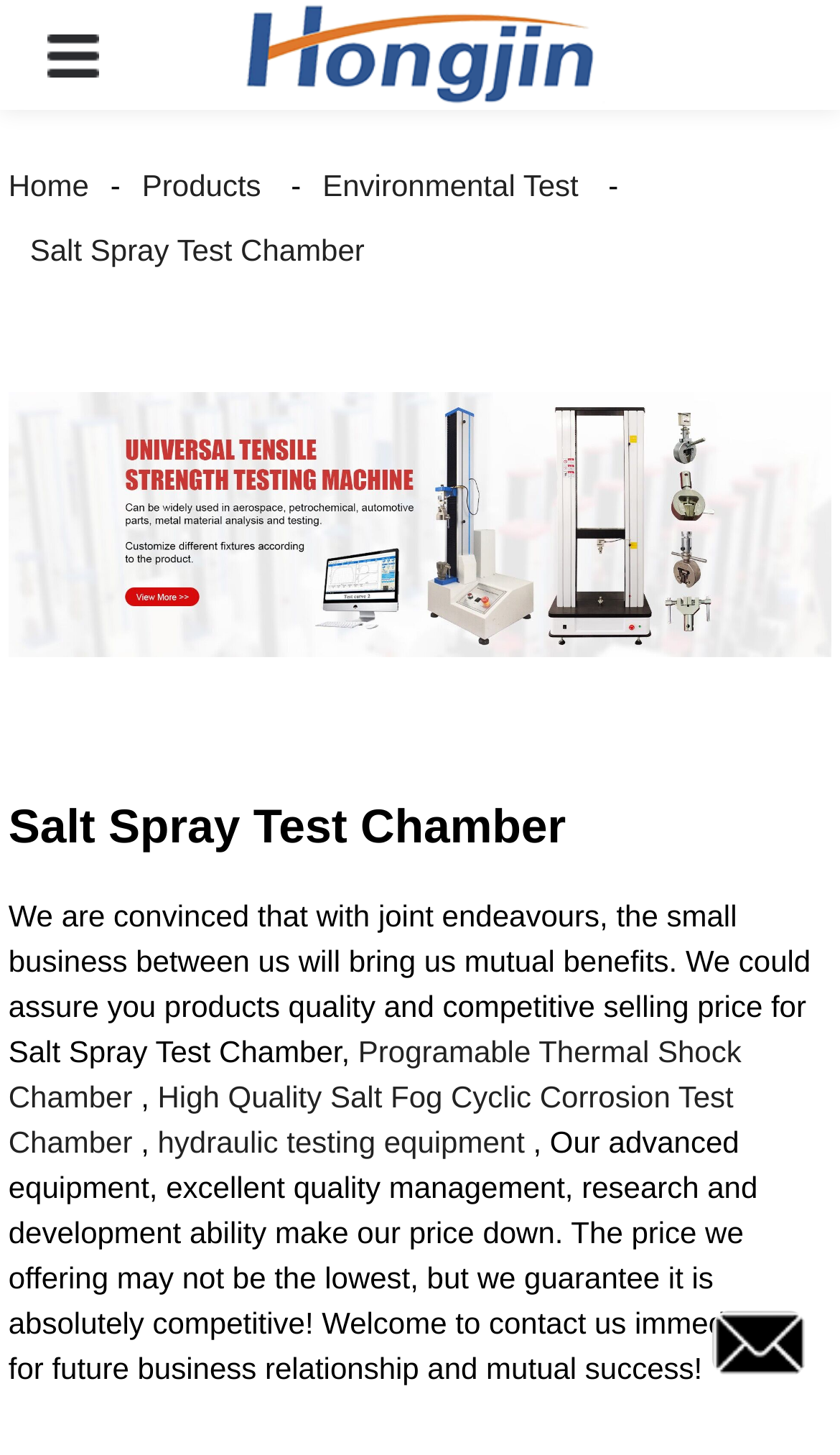Use a single word or phrase to answer the question:
How many links are there in the navigation menu?

4